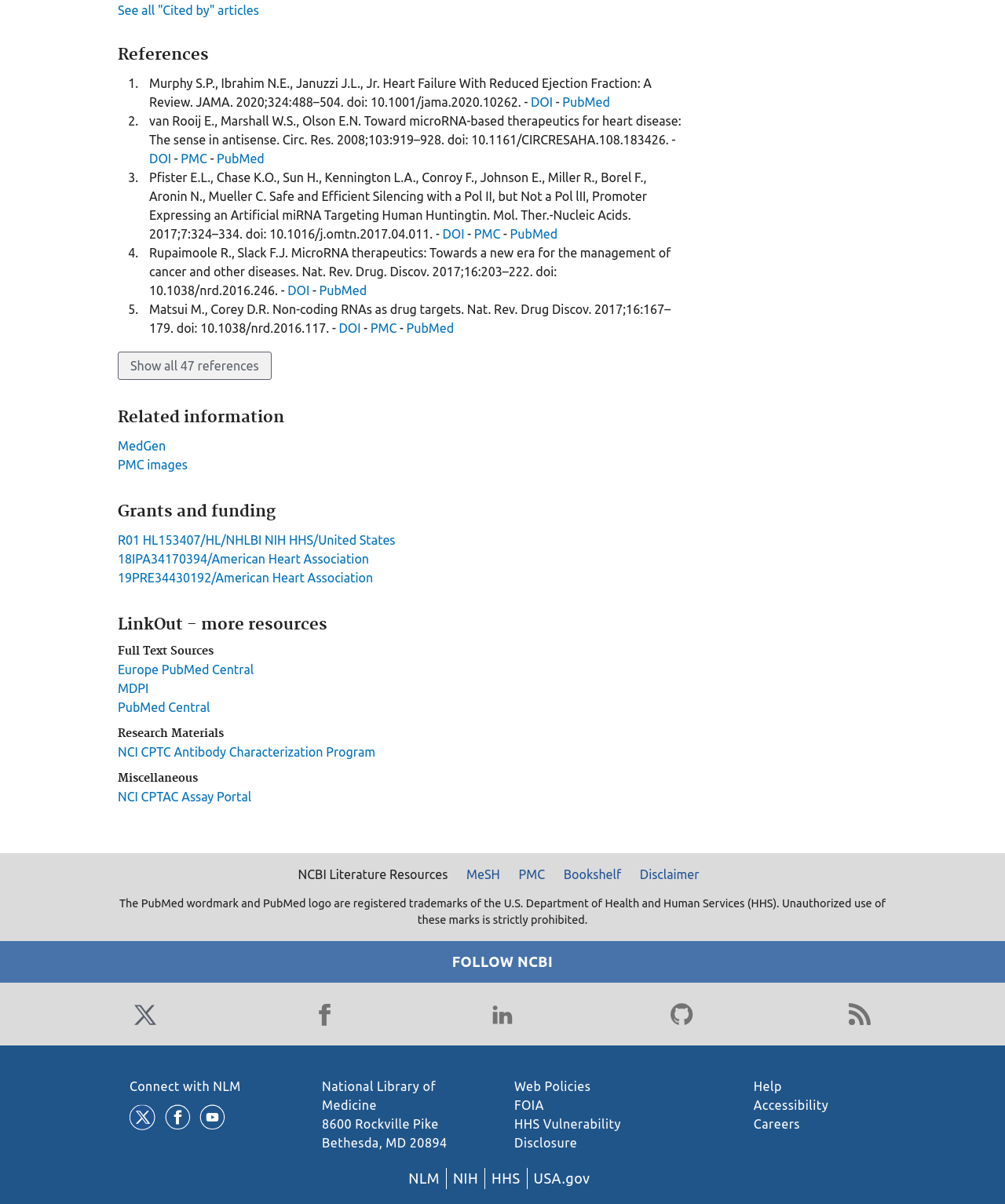What is the address of the National Library of Medicine?
Using the image as a reference, answer the question in detail.

I found the address of the National Library of Medicine at the bottom of the page, which is '8600 Rockville Pike Bethesda, MD 20894'.